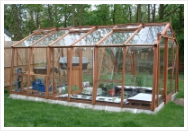Respond to the following question using a concise word or phrase: 
What is surrounding the greenhouse?

Grassy lawn and trees